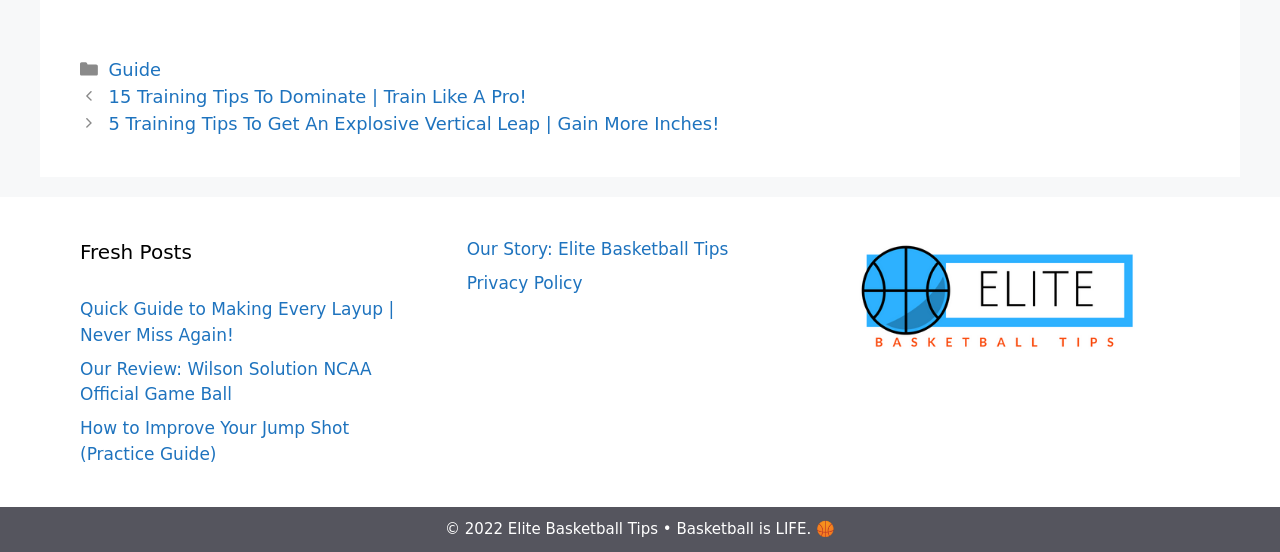What is the name of the website? Refer to the image and provide a one-word or short phrase answer.

Elite Basketball Tips